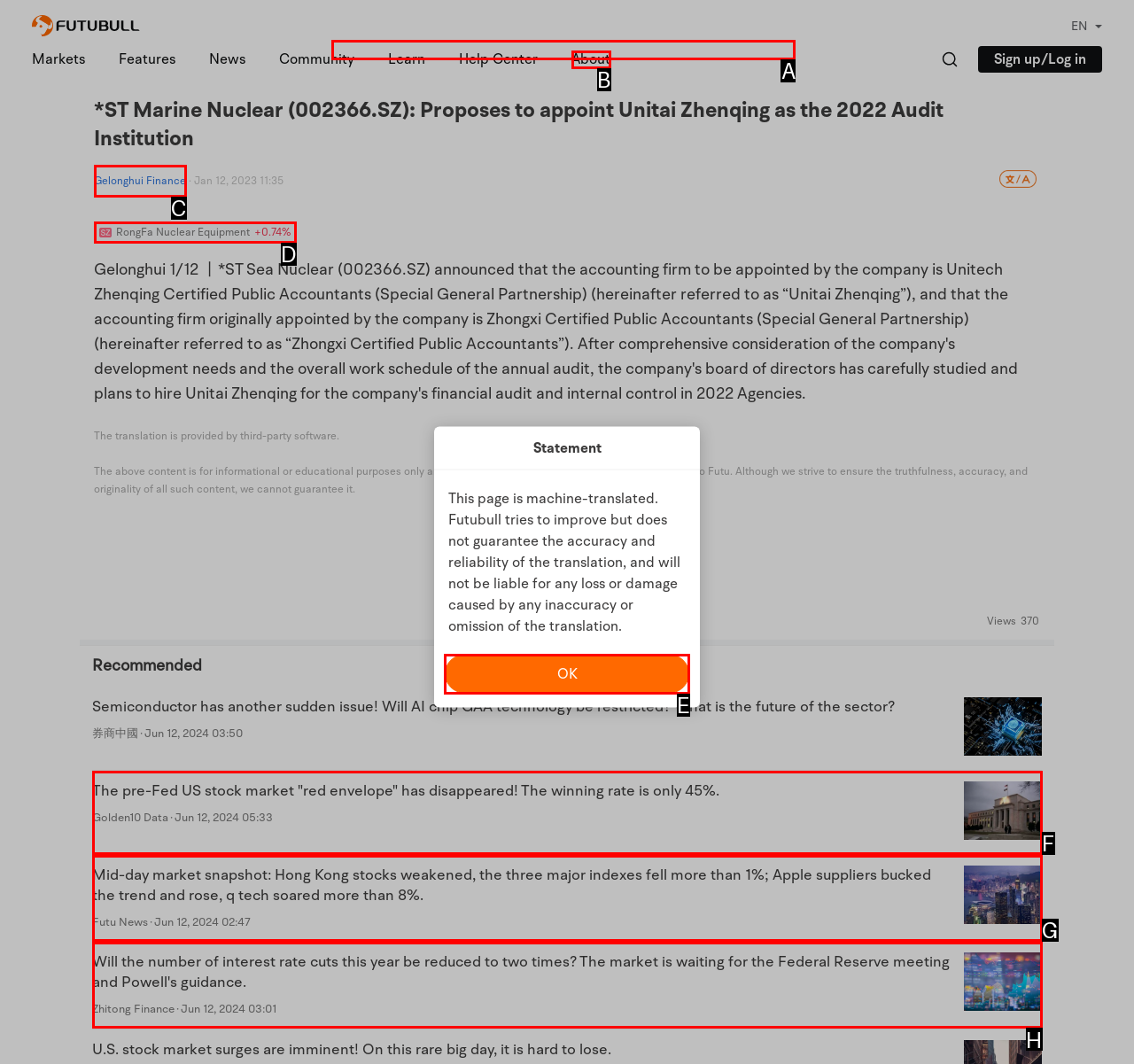What option should I click on to execute the task: Click 'OK'? Give the letter from the available choices.

E